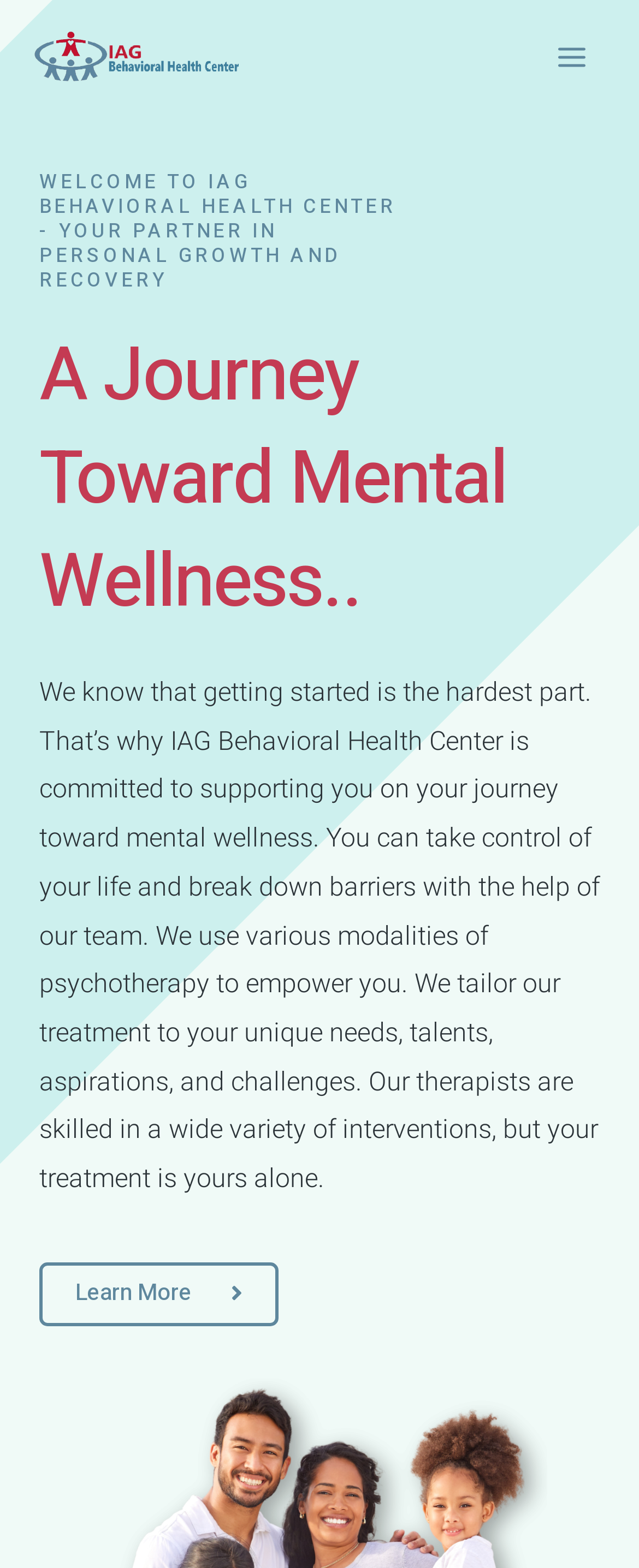Summarize the webpage with a detailed and informative caption.

The webpage is about IAG Behavioral Health Center, a mental health service provider. At the top-left corner, there is a link and an image, both with the same title "IAG Behavioral Health Center". 

On the top-right corner, there is a button labeled "Main Menu". Below the button, there is an image, followed by a heading that reads "WELCOME TO IAG BEHAVIORAL HEALTH CENTER - YOUR PARTNER IN PERSONAL GROWTH AND RECOVERY". 

Below this heading, there is another heading that says "A Journey Toward Mental Wellness..". Under these headings, there is a paragraph of text that explains the center's commitment to supporting individuals on their journey toward mental wellness. The text describes how the center's team uses various modalities of psychotherapy to empower individuals and tailor treatment to their unique needs.

At the bottom of this text, there is a "Learn More" link.